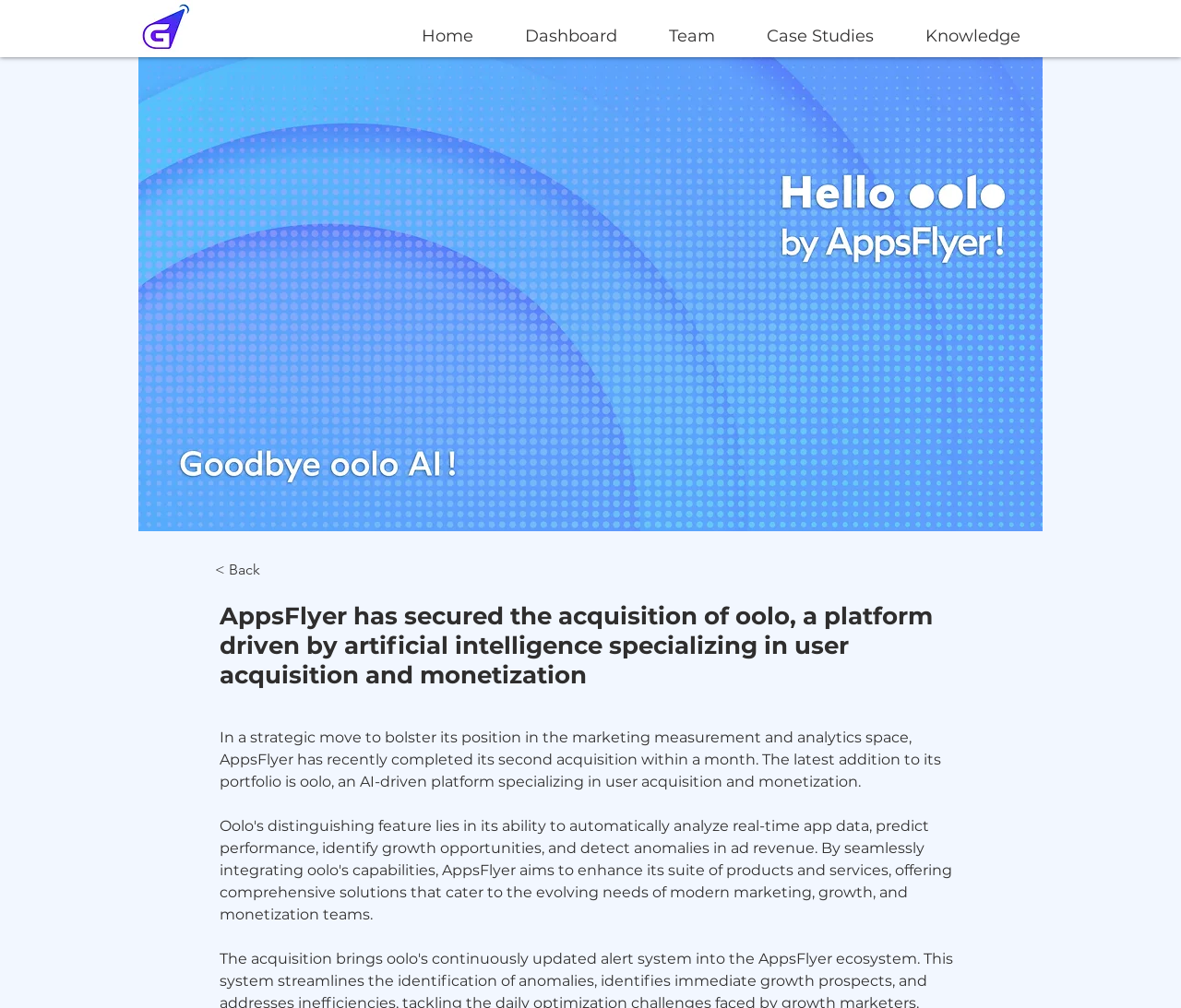What is AppsFlyer's recent strategic move?
Can you give a detailed and elaborate answer to the question?

Based on the webpage content, AppsFlyer has recently completed its second acquisition within a month, and the latest addition to its portfolio is oolo, an AI-driven platform specializing in user acquisition and monetization.